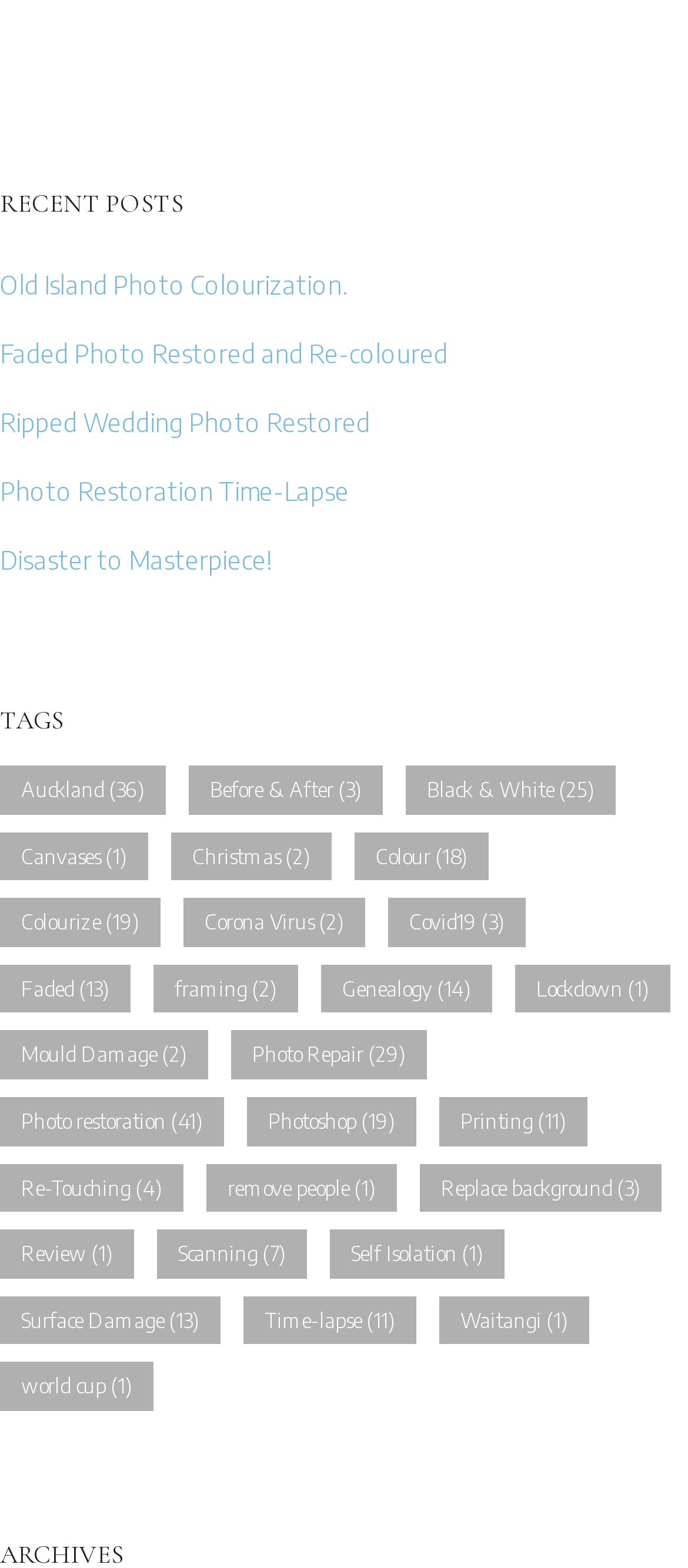Locate the bounding box coordinates of the area that needs to be clicked to fulfill the following instruction: "Explore 'Photo restoration' category". The coordinates should be in the format of four float numbers between 0 and 1, namely [left, top, right, bottom].

[0.0, 0.7, 0.326, 0.731]